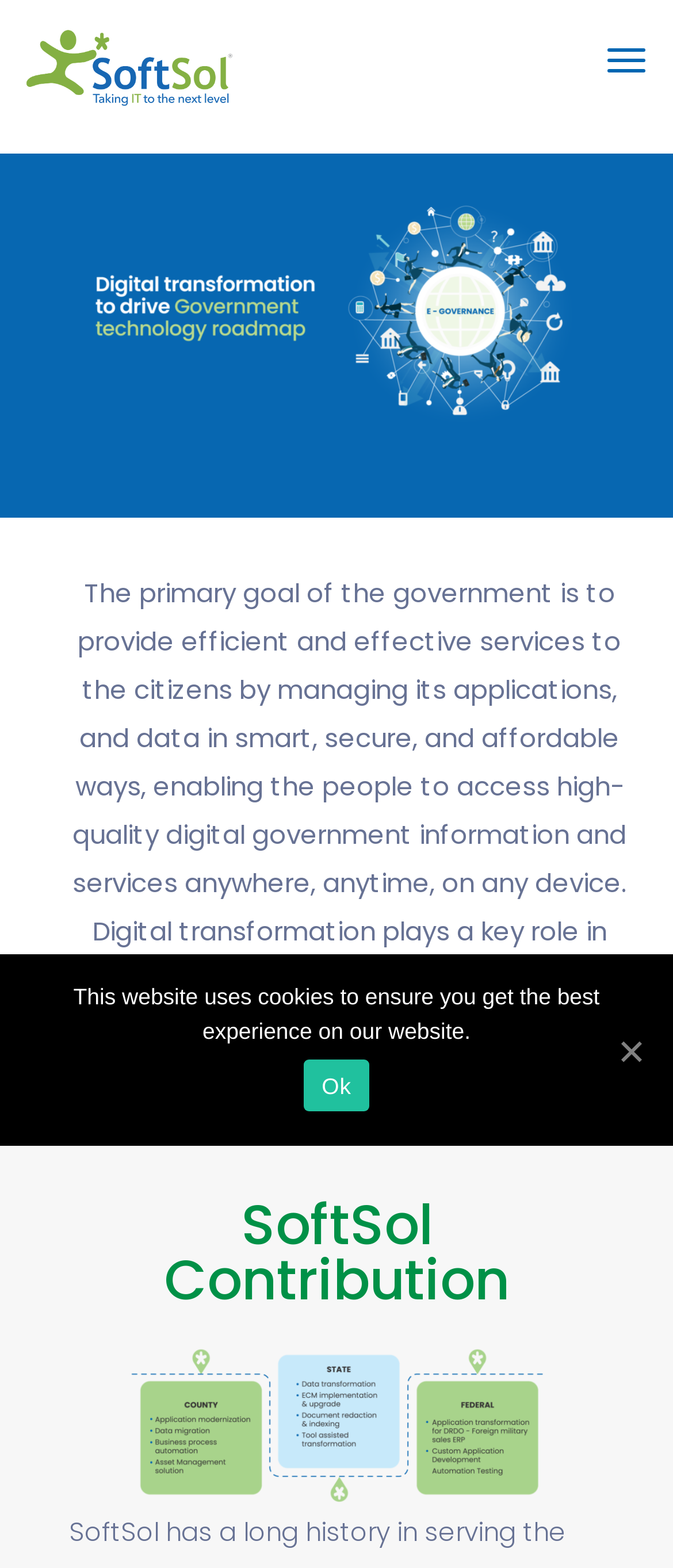Generate a thorough explanation of the webpage's elements.

The webpage is about the government sector, specifically highlighting SoftSol's contribution to it. At the top left, there is a link to SoftSol, accompanied by a small SoftSol logo image. On the top right, a toggle navigation button is present. 

Below the top section, a large block of text explains the primary goal of the government, which is to provide efficient and effective services to citizens through digital transformation. This text takes up most of the page's width and is positioned roughly in the middle of the page.

Further down, a heading titled "SoftSol Contribution" is located, which is likely to introduce the content that follows. At the bottom of the page, a banner notification about cookies is displayed, spanning the full width of the page. This notification contains a brief message about the website's use of cookies and provides two "Ok" links, one on the left and one on the right, to acknowledge the notice.